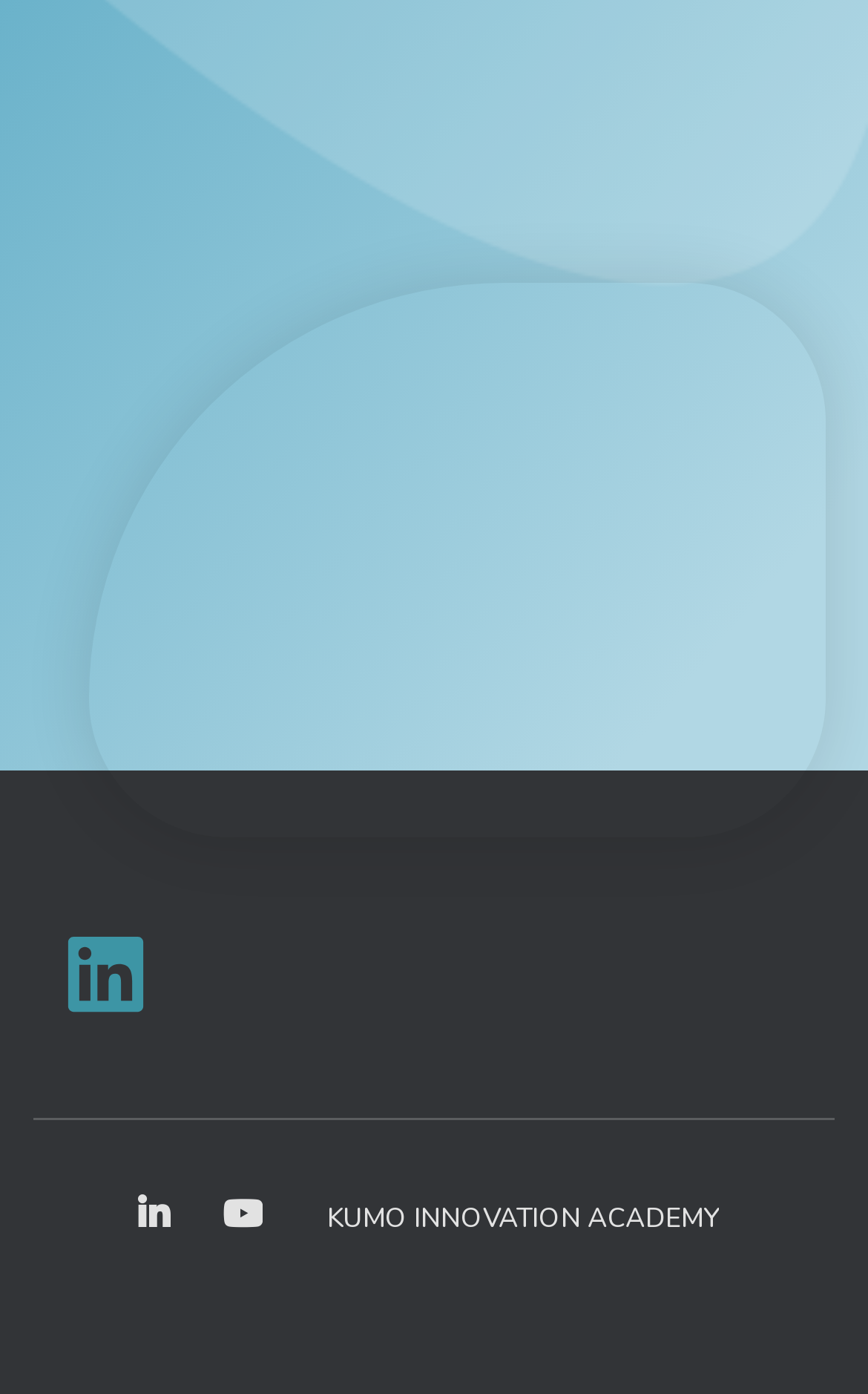Bounding box coordinates should be provided in the format (top-left x, top-left y, bottom-right x, bottom-right y) with all values between 0 and 1. Identify the bounding box for this UI element: Kumo Innovation Academy

[0.338, 0.835, 0.867, 0.914]